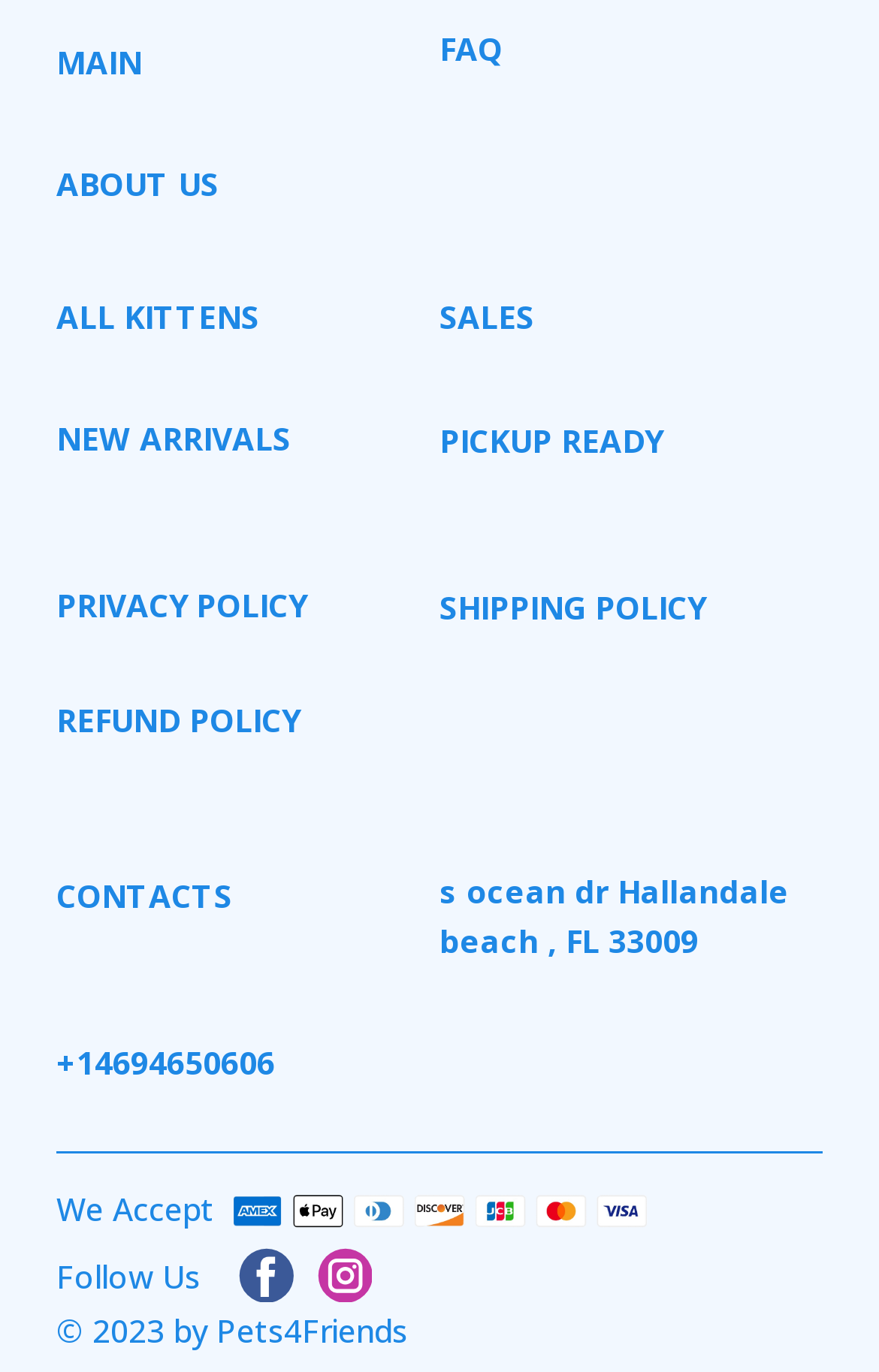Find the bounding box coordinates of the clickable area that will achieve the following instruction: "contact us".

[0.064, 0.636, 0.264, 0.673]